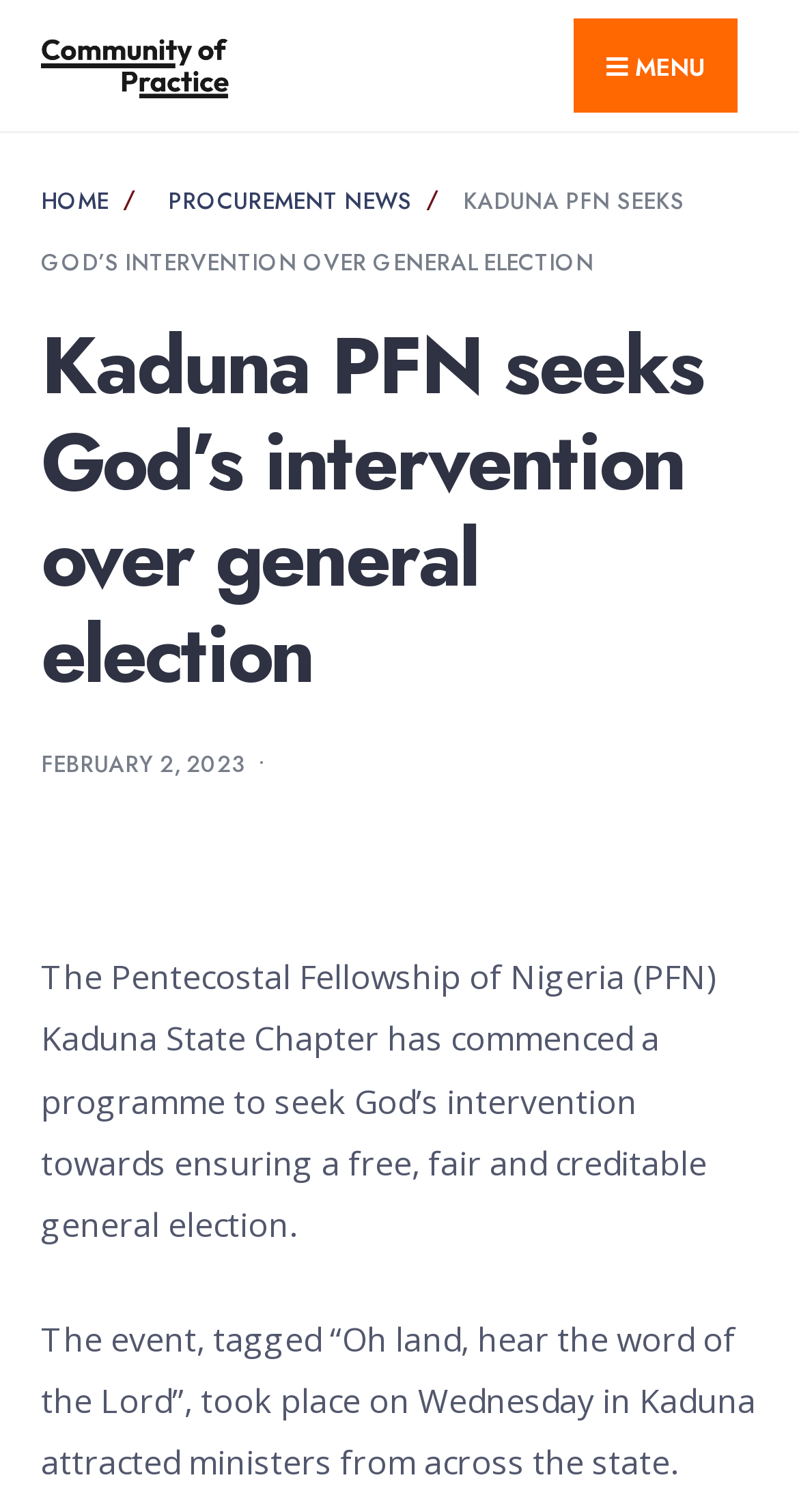What is the theme of the event organized by PFN?
Kindly offer a detailed explanation using the data available in the image.

By reading the article, I found that the event organized by PFN is themed 'Oh land, hear the word of the Lord', which is a programme to seek God's intervention towards ensuring a free, fair and creditable general election.